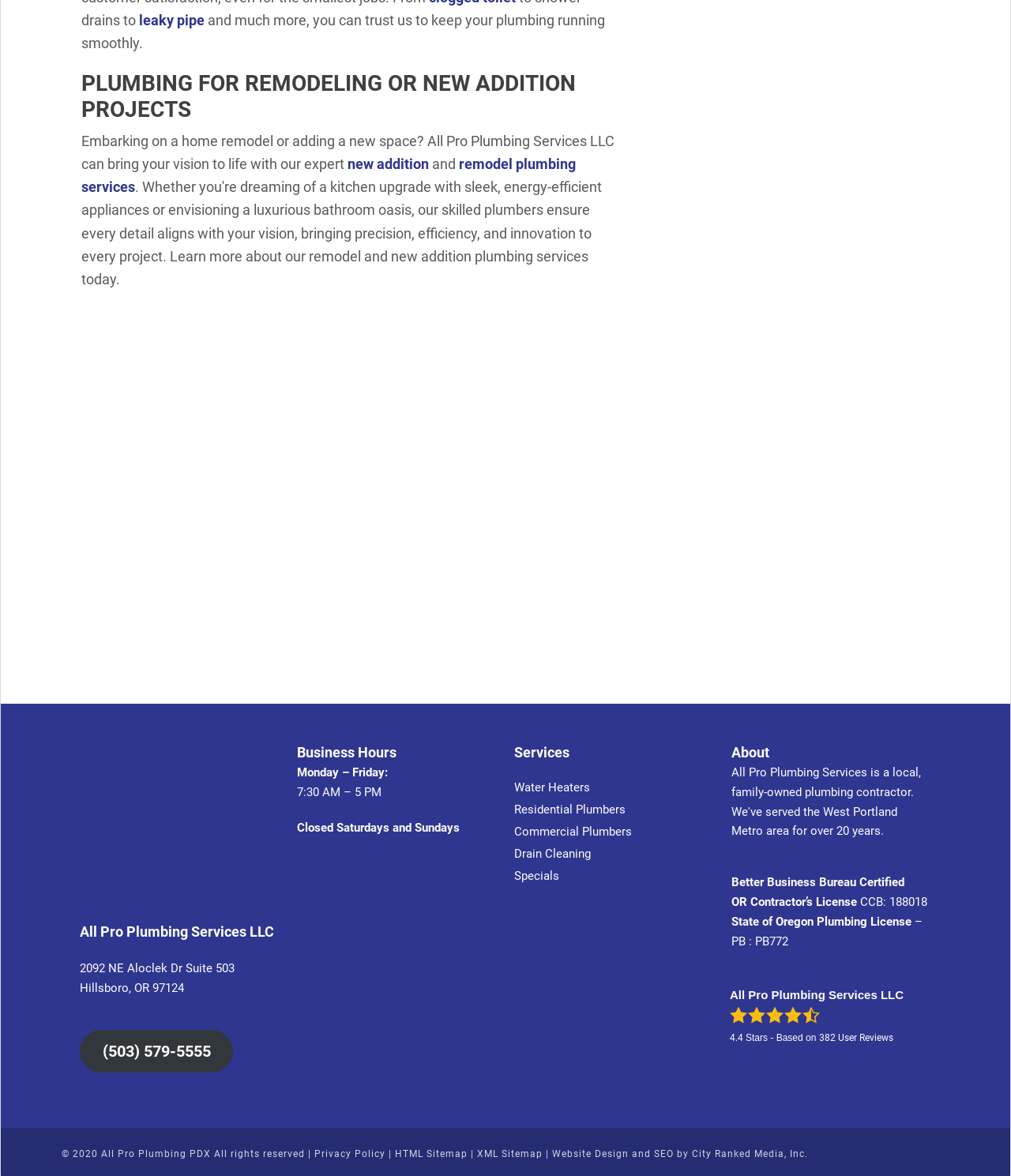From the screenshot, find the bounding box of the UI element matching this description: "(503) 579-5555". Supply the bounding box coordinates in the form [left, top, right, bottom], each a float between 0 and 1.

[0.079, 0.876, 0.231, 0.912]